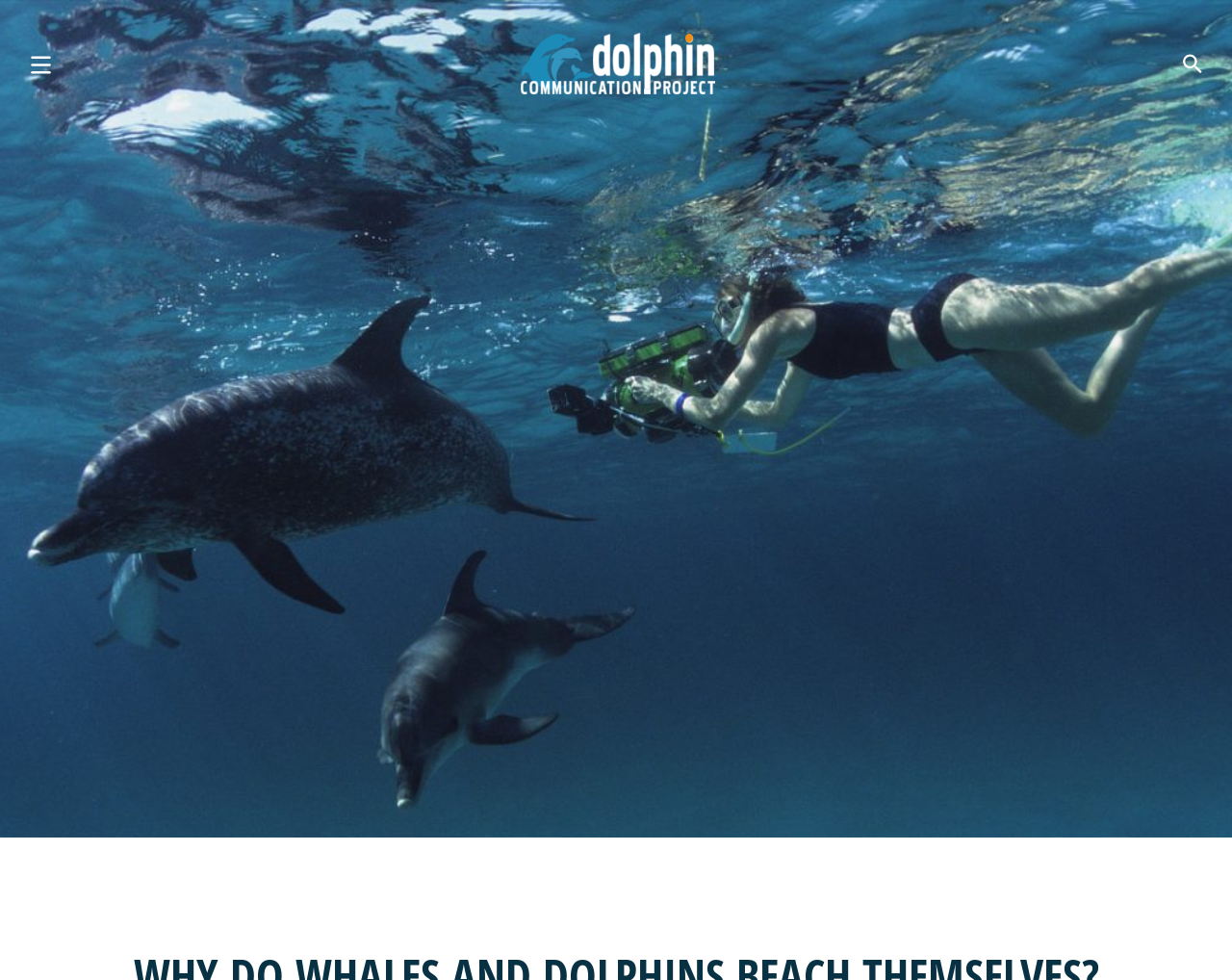Elaborate on the different components and information displayed on the webpage.

This webpage is about the Dolphin Communication Project, specifically focusing on the question "Why do whales and dolphins beach themselves?" At the top-left corner, there is a small image. Next to it, there is a link to the Dolphin Communication Project. 

On the top-right side, there is a navigation menu with a search icon link, which contains a search image. Below this menu, there is a mobile menu that spans the entire width of the page, containing links to various sections such as Home, Who we are, Research Hub, Knowledge Hub, Dolphins!, News, Shop With Us, and Support us.

In the middle of the page, there is a search bar with a label "Search for:" and a search button with a search image. The search bar is accompanied by four social media links, each represented by an icon.

The overall structure of the webpage is divided into distinct sections, with clear navigation and search functionality.